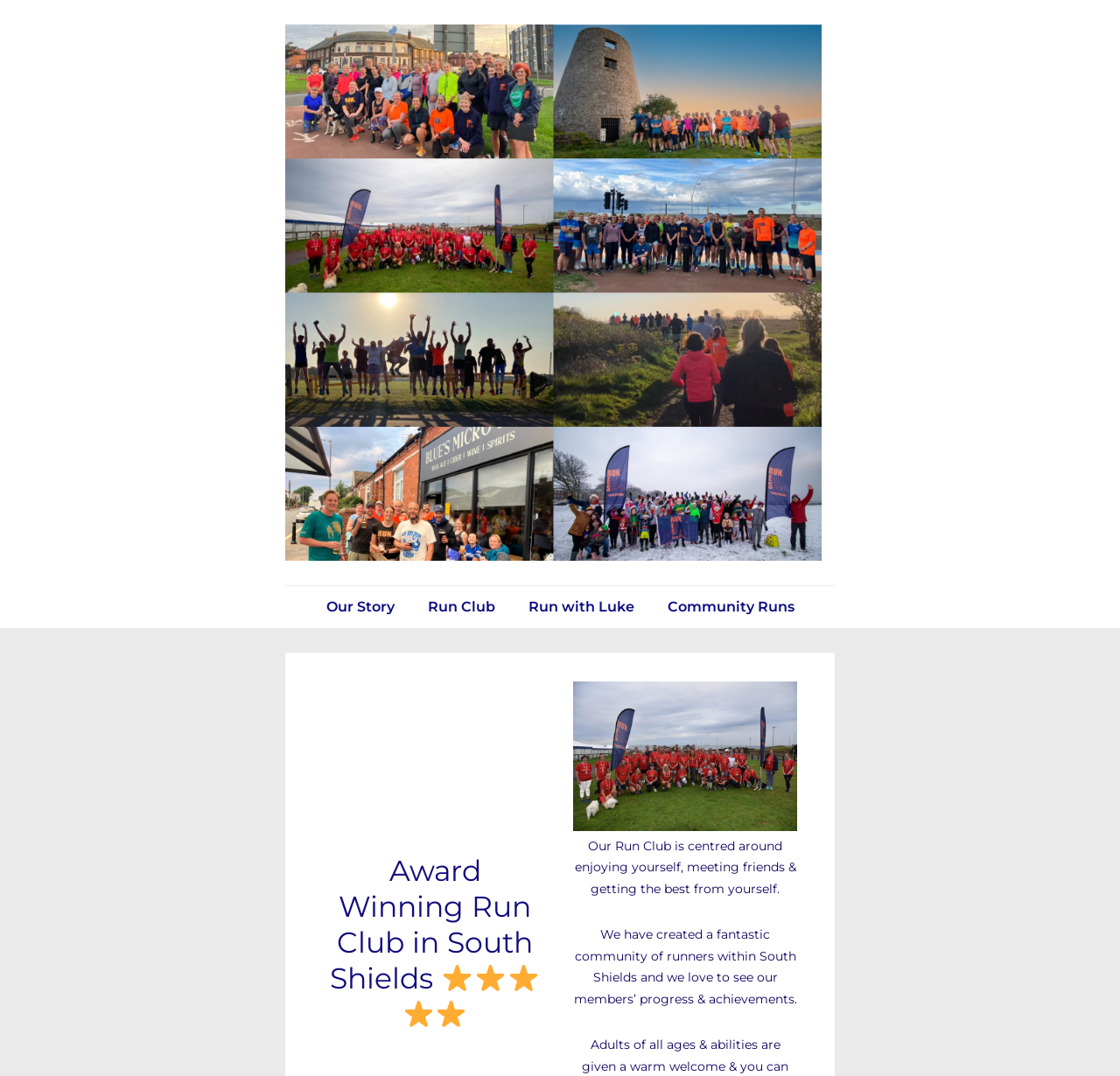What is the name of the run club?
Refer to the image and provide a one-word or short phrase answer.

Run Club